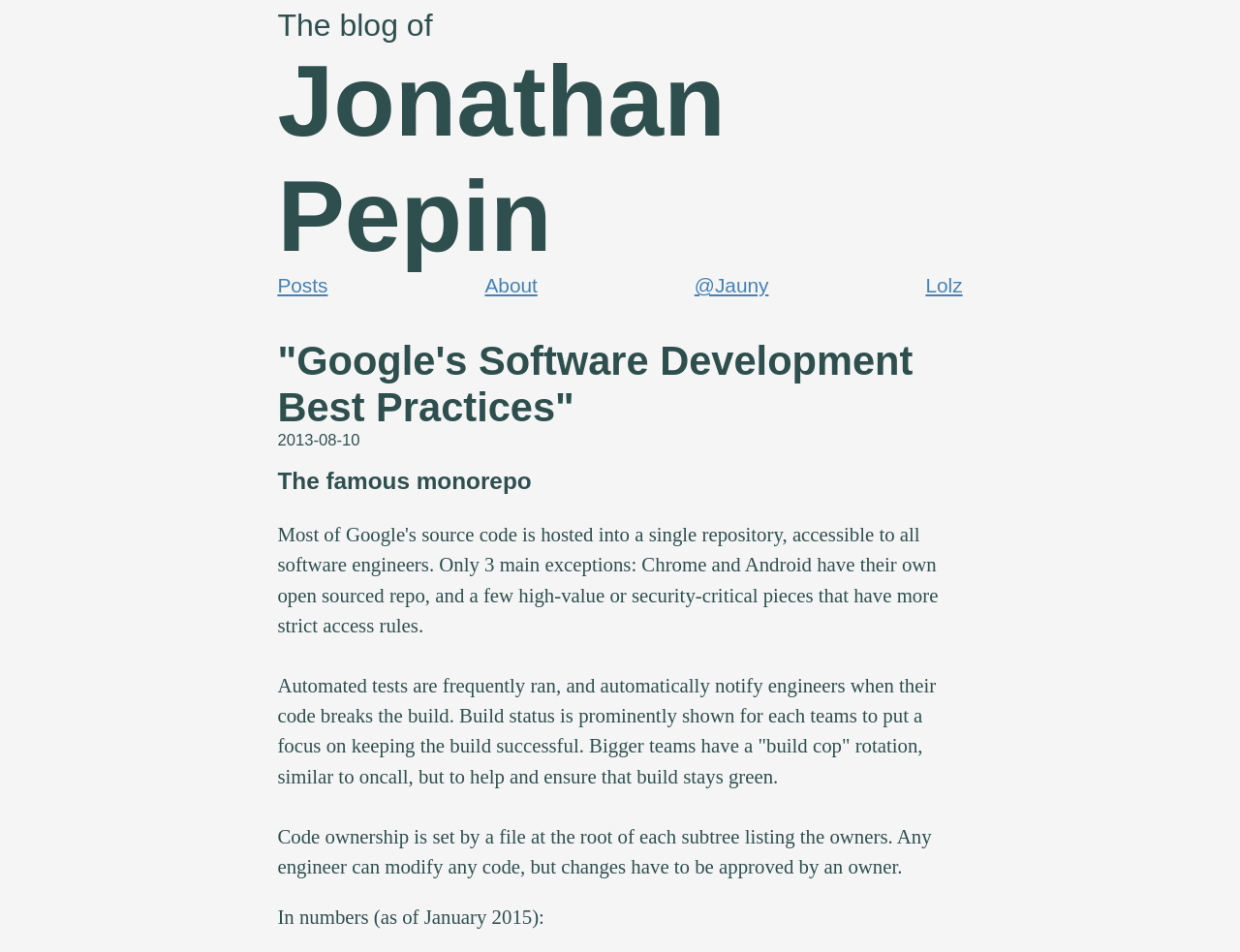Determine the heading of the webpage and extract its text content.

The blog of
Jonathan Pepin